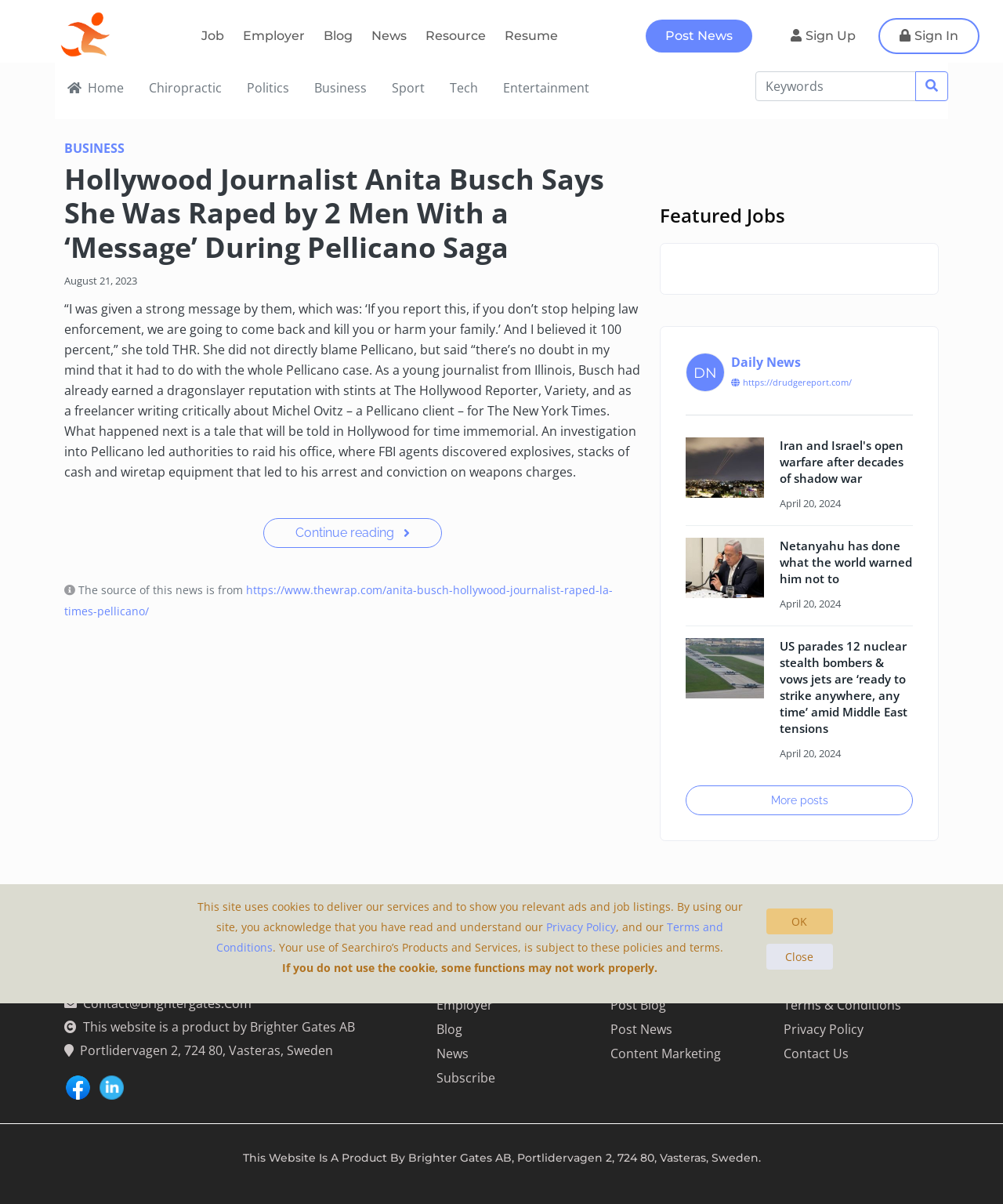Write an exhaustive caption that covers the webpage's main aspects.

This webpage appears to be a news article page with a focus on business and politics. At the top, there is a navigation bar with links to various sections, including "Job", "Employer", "Blog", "News", and "Resource". Below this, there is a search box and a button to sign up or sign in.

The main content of the page is an article titled "Hollywood Journalist Anita Busch Says She Was Raped by 2 Men With a ‘Message’ During Pellicano Saga". The article is dated August 21, 2023, and has a brief summary at the top. The article itself is a lengthy piece of text that describes the journalist's experience.

To the right of the article, there is a section titled "Featured Jobs" with a few job listings. Below this, there are several news headlines with links to their respective articles. These headlines appear to be related to politics and international news.

At the bottom of the page, there are several links to other sections of the website, including "Job Seeker", "Employer", and "About Us". There is also a section with links to the website's social media pages and a copyright notice.

Throughout the page, there are several images, including logos and icons, but no large images or graphics. The overall layout is organized and easy to navigate, with clear headings and concise text.